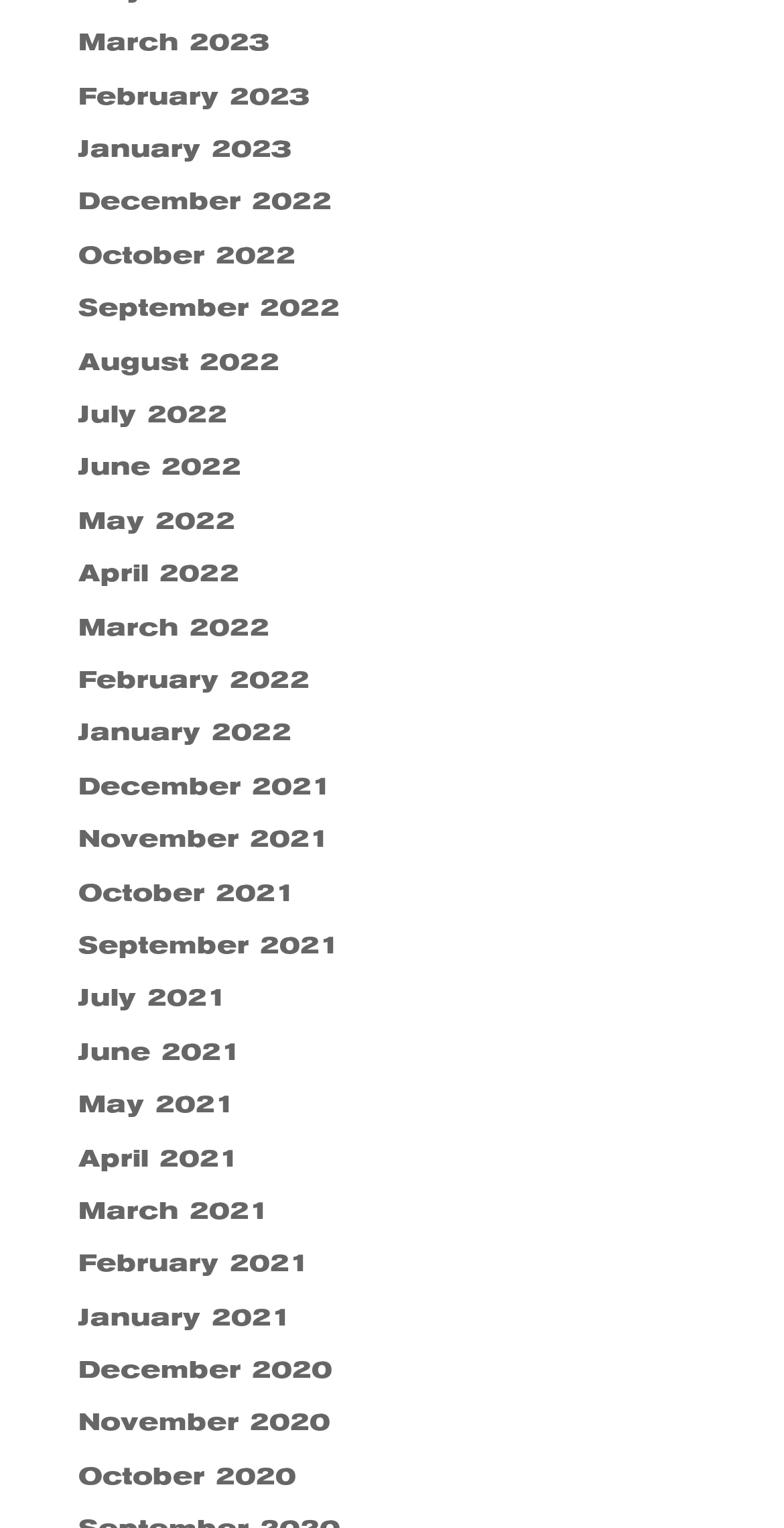Please identify the bounding box coordinates of the clickable area that will fulfill the following instruction: "go to January 2022". The coordinates should be in the format of four float numbers between 0 and 1, i.e., [left, top, right, bottom].

[0.1, 0.47, 0.372, 0.489]